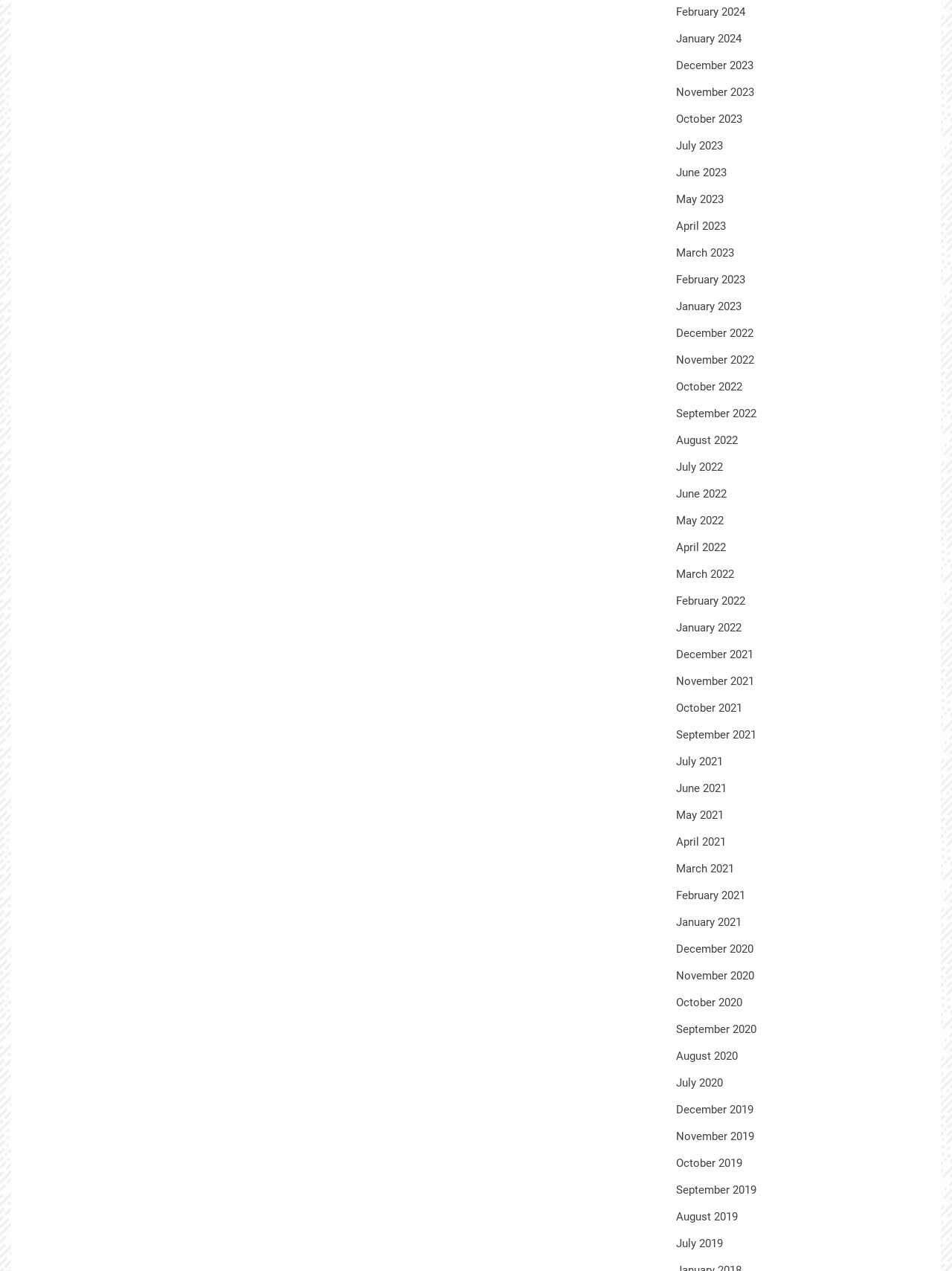Please specify the coordinates of the bounding box for the element that should be clicked to carry out this instruction: "View January 2023". The coordinates must be four float numbers between 0 and 1, formatted as [left, top, right, bottom].

[0.71, 0.236, 0.779, 0.247]